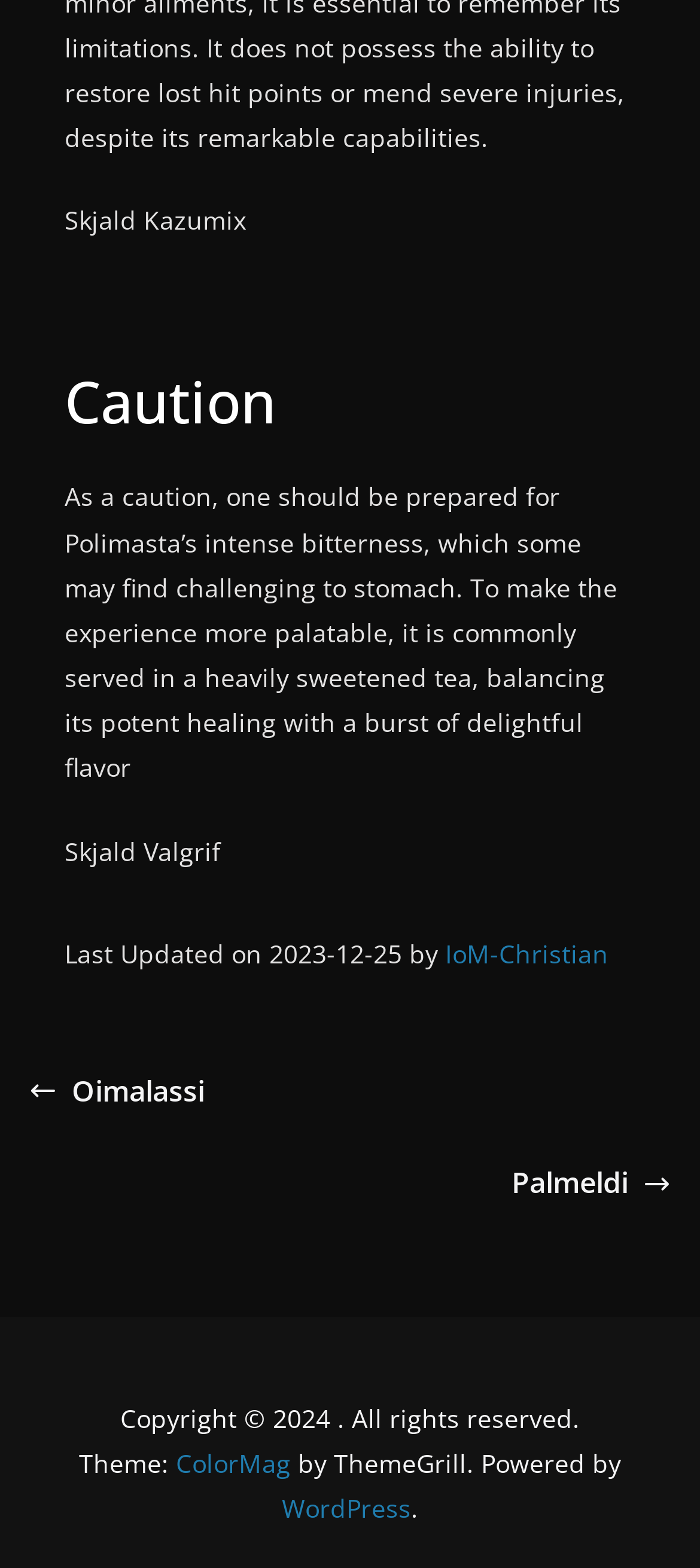What is the theme of the webpage?
Answer the question using a single word or phrase, according to the image.

ColorMag